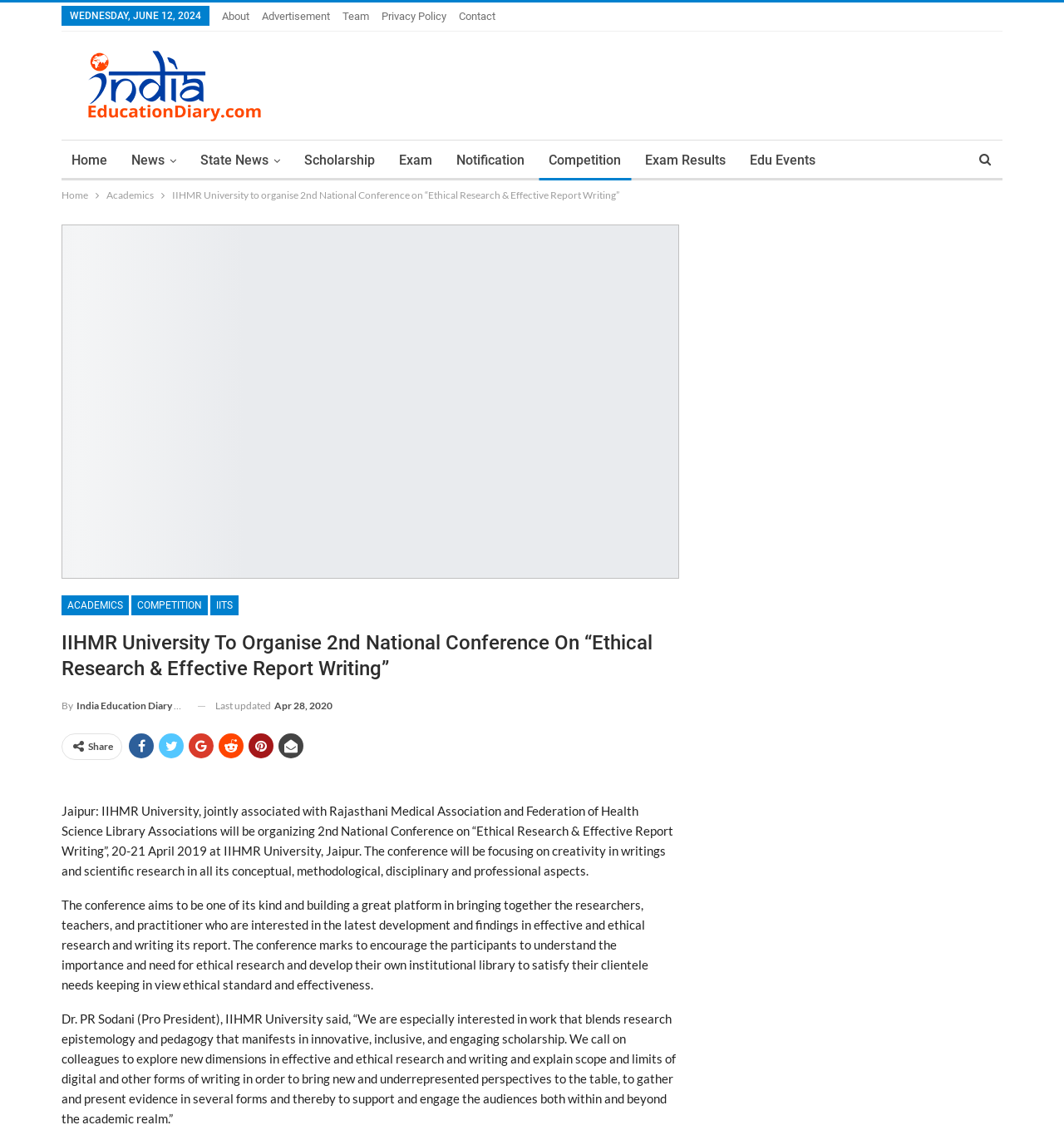Determine the bounding box for the described HTML element: "Privacy Policy". Ensure the coordinates are four float numbers between 0 and 1 in the format [left, top, right, bottom].

[0.359, 0.009, 0.42, 0.02]